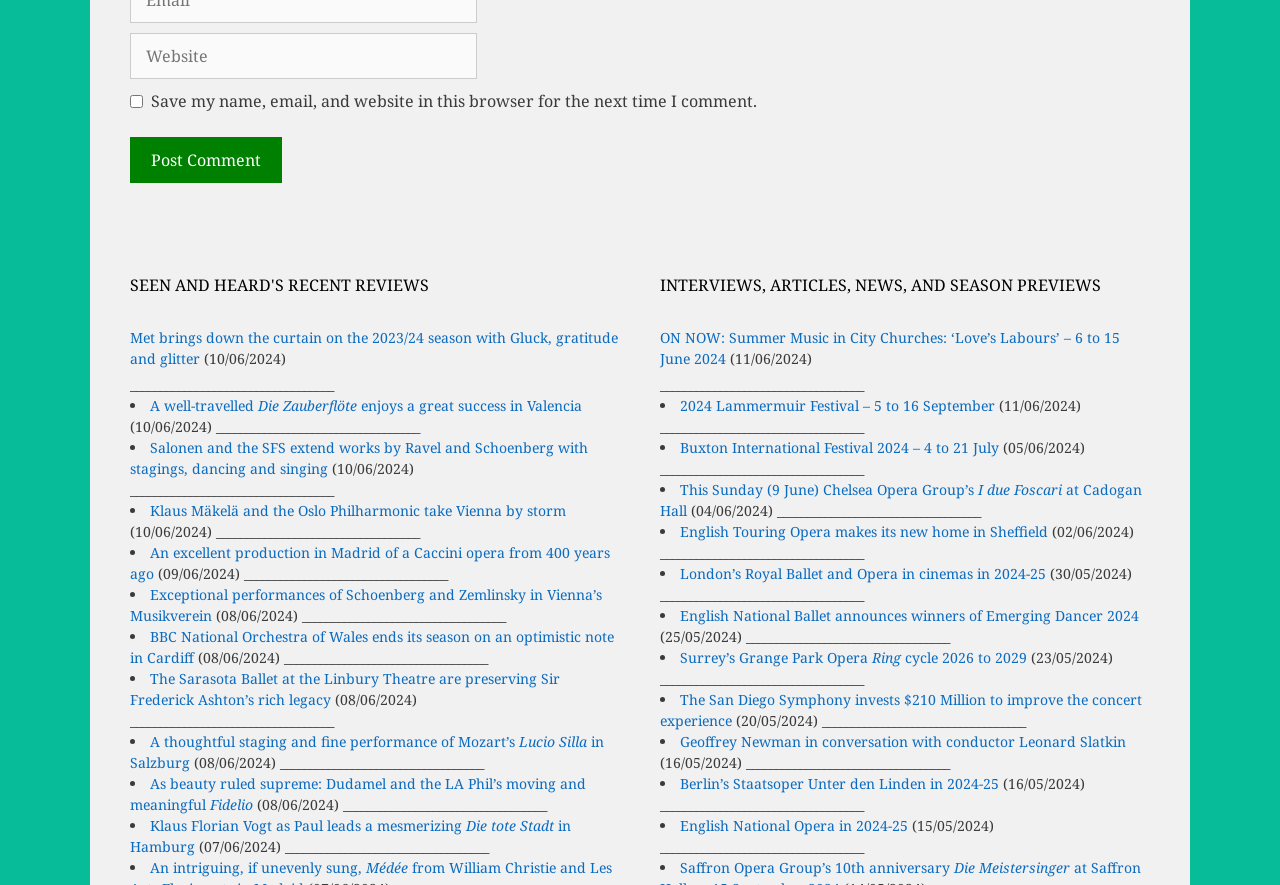Please find the bounding box for the UI component described as follows: "English National Opera in 2024-25".

[0.531, 0.923, 0.709, 0.944]